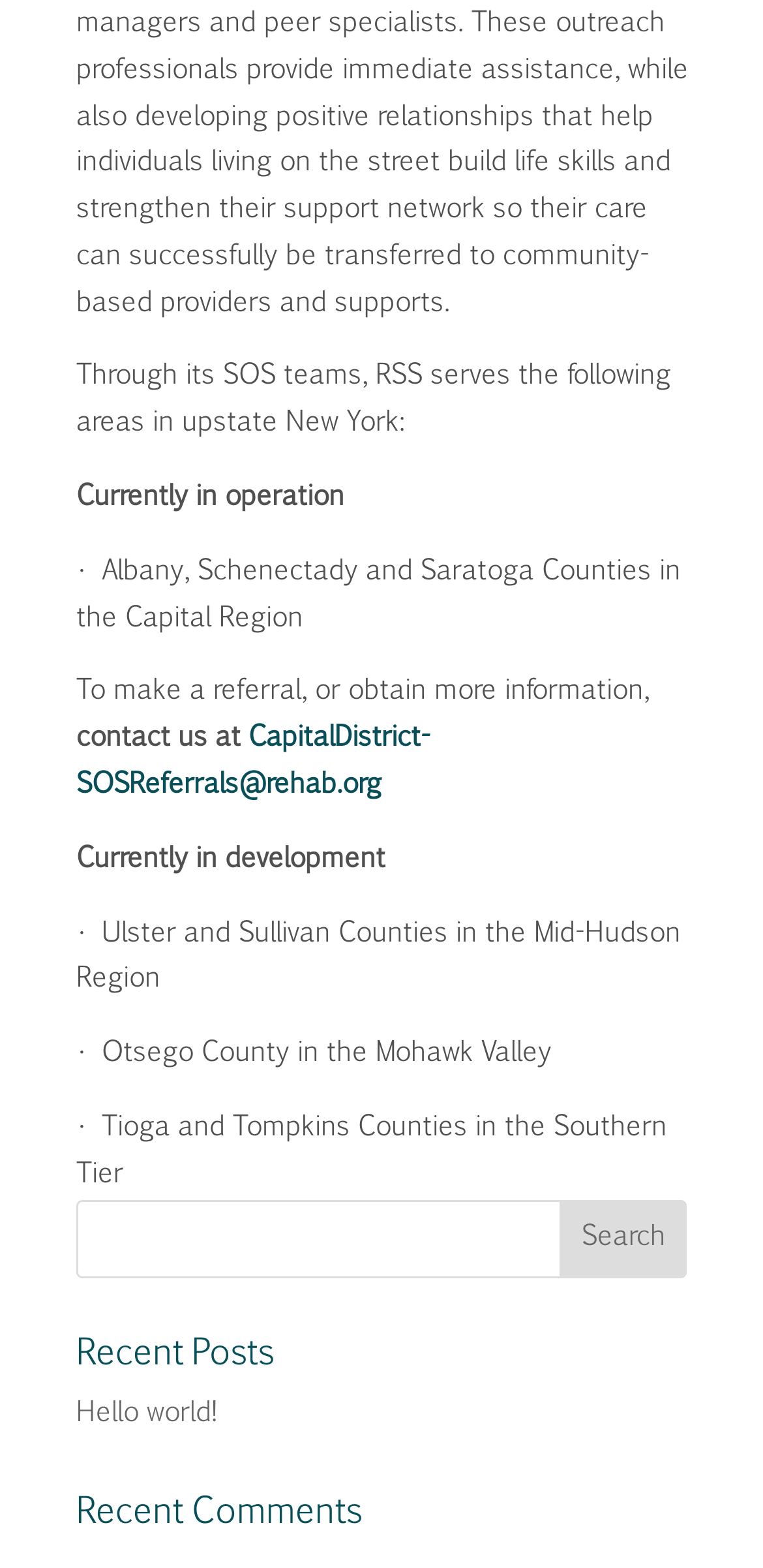What is the purpose of the 'Recent Comments' section?
Refer to the image and give a detailed answer to the question.

The 'Recent Comments' section is likely used to display recent comments made on the website, allowing users to stay updated on recent discussions and engage with the community.